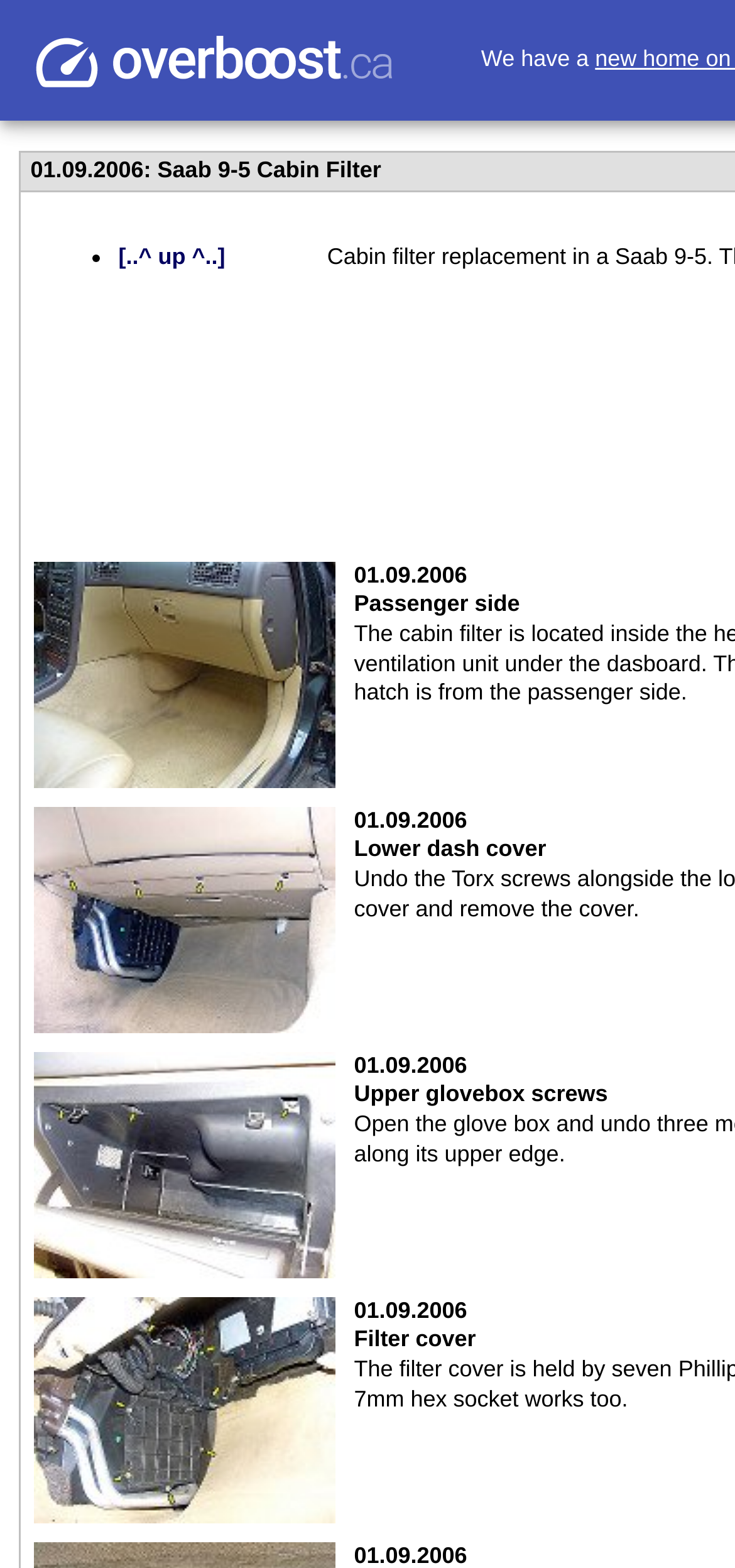What is the main content of the webpage?
Provide a short answer using one word or a brief phrase based on the image.

Saab 9-5 Cabin Filter